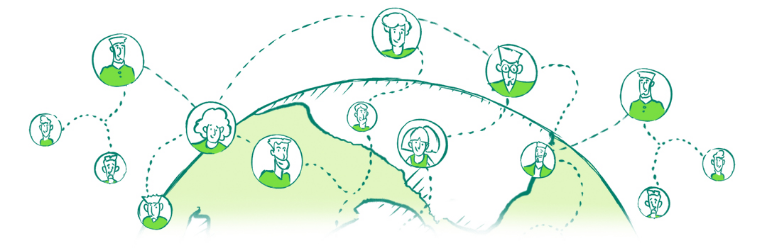Summarize the image with a detailed description that highlights all prominent details.

The illustration depicts a stylized globe interconnected by dashed lines, symbolizing the global nature of stablecoins and their applications. Surrounding the globe are various representations of individuals, each encircled by green outlines, suggesting diverse users engaged in the digital economy. This graphic embodies the theme of connectivity and interaction within the sphere of cryptocurrency, highlighting how stablecoins facilitate payments, investments, and other financial activities across borders. The art conveys the message that stablecoins are accessible and valuable tools in today's financial landscape, supporting a wide range of users and uses.